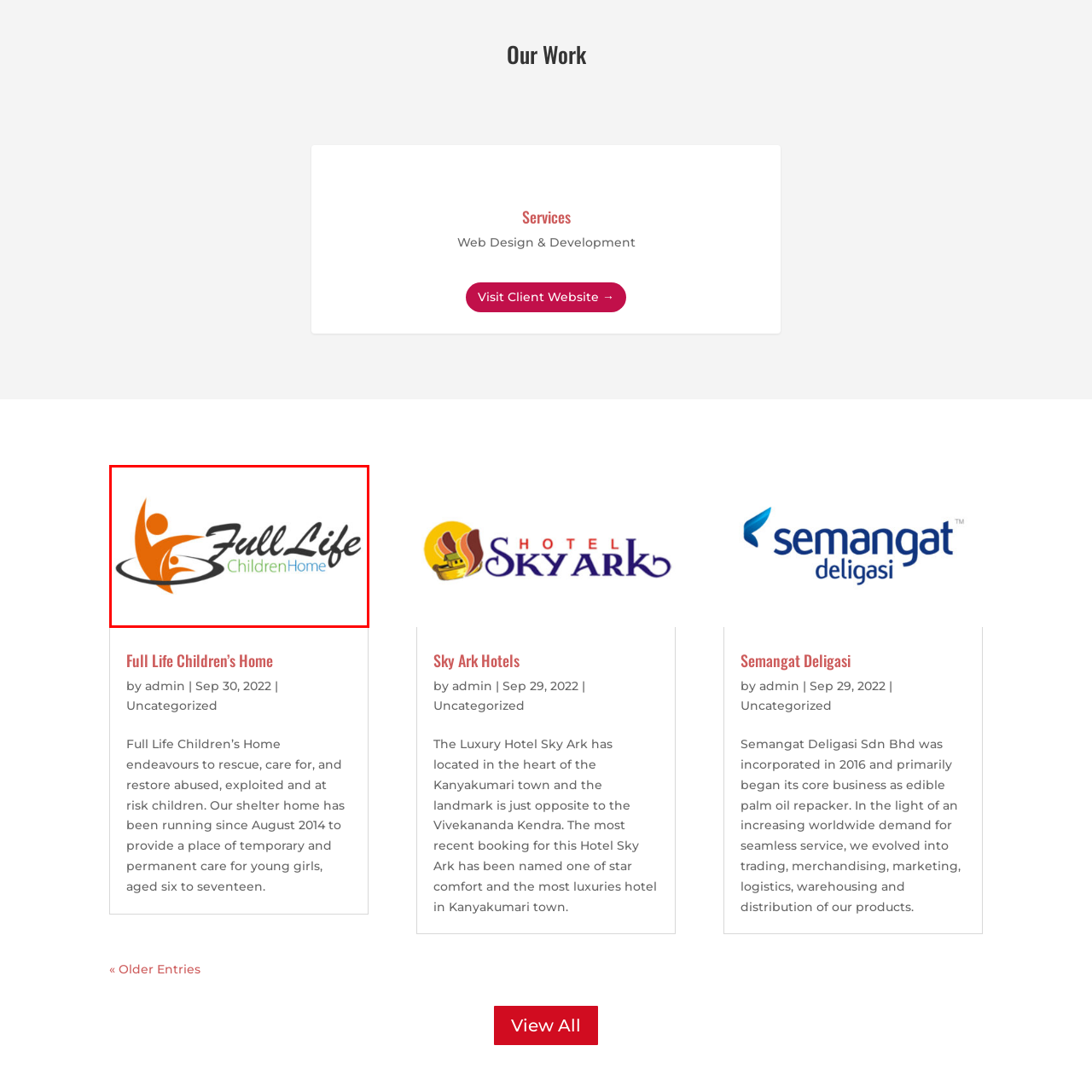View the element within the red boundary, When was the organization established? 
Deliver your response in one word or phrase.

August 2014